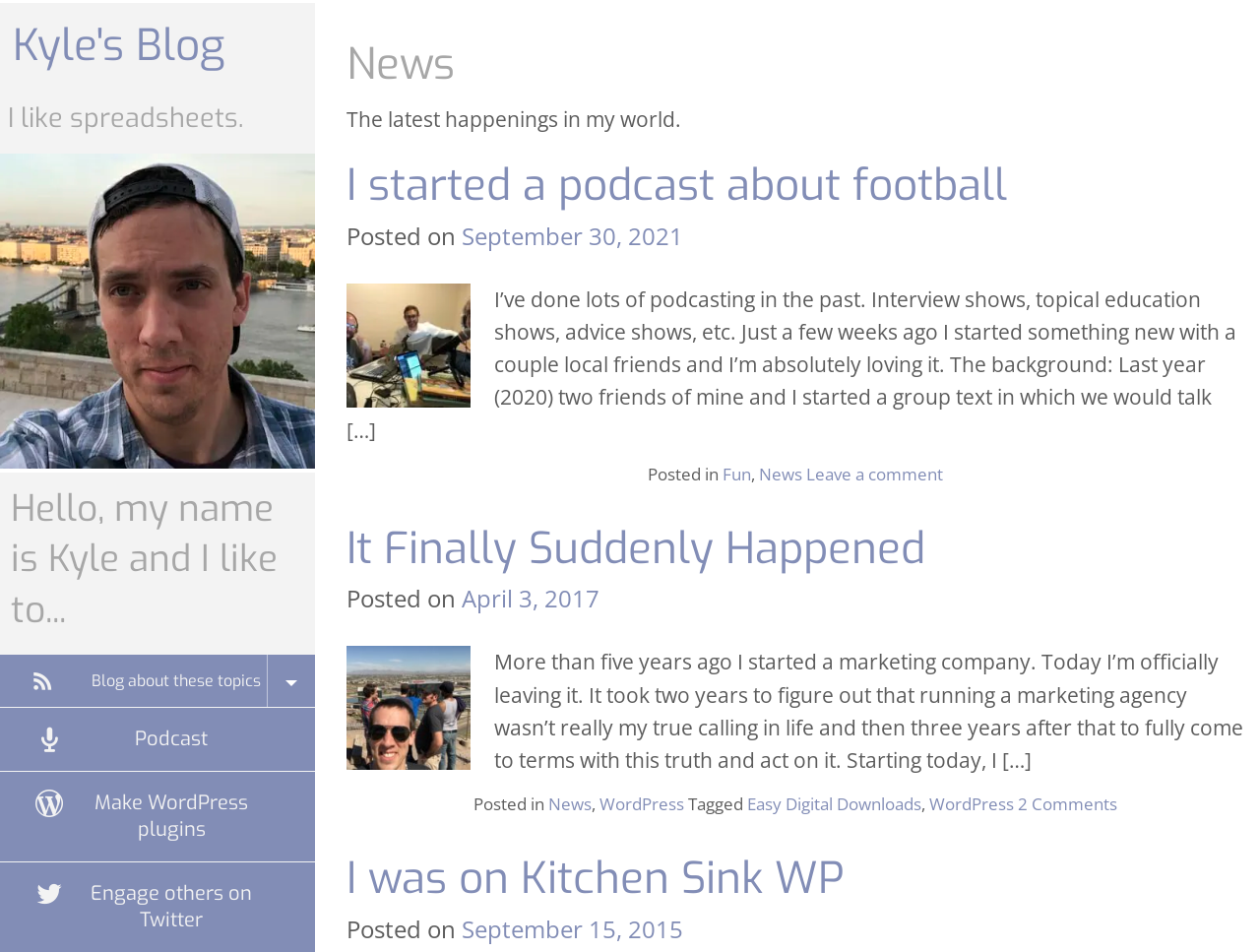Find the bounding box coordinates of the area to click in order to follow the instruction: "Leave a comment on the 'It Finally Suddenly Happened' post".

[0.64, 0.486, 0.748, 0.51]